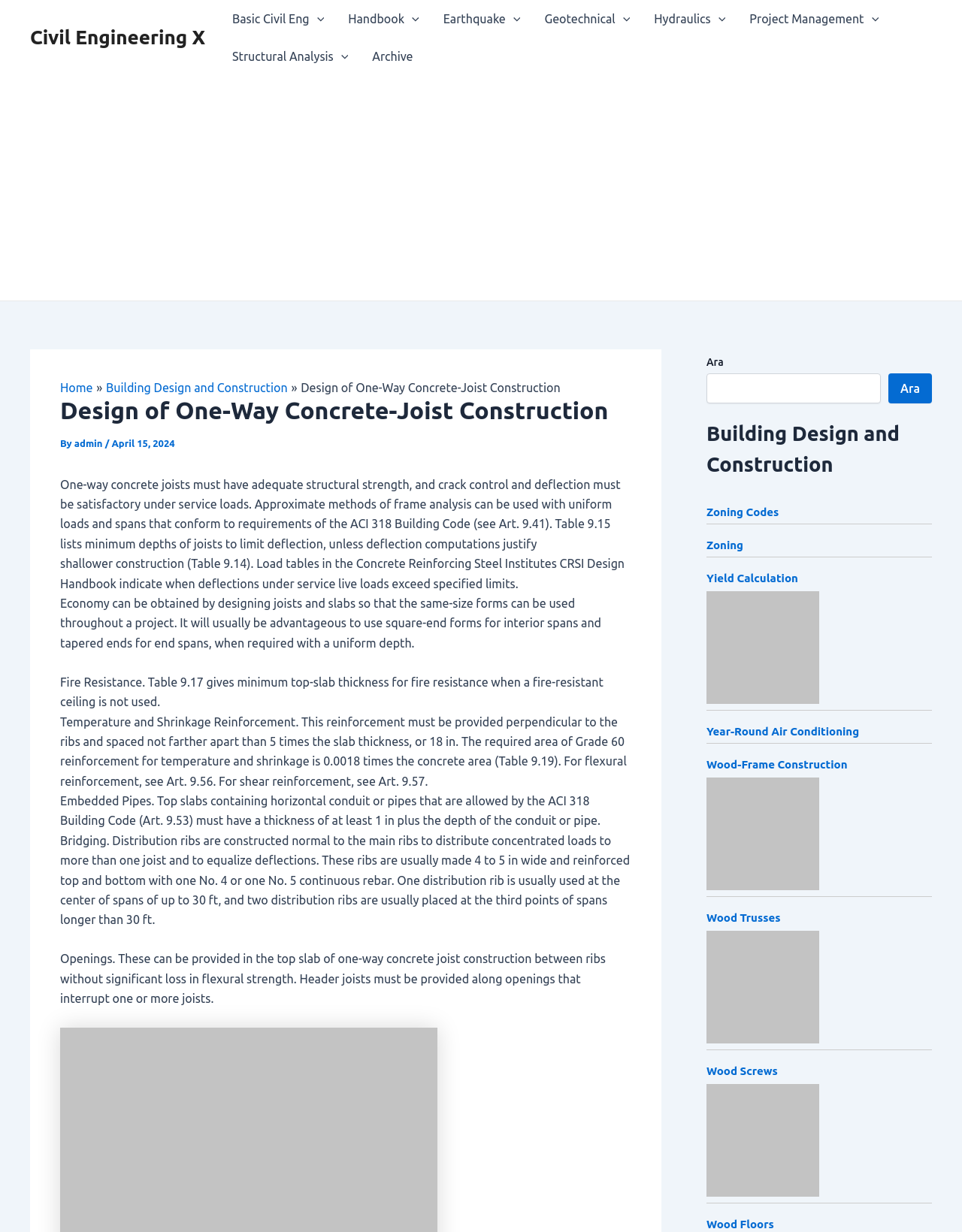Please specify the bounding box coordinates of the clickable region to carry out the following instruction: "Click on the 'Zoning Codes' link". The coordinates should be four float numbers between 0 and 1, in the format [left, top, right, bottom].

[0.734, 0.41, 0.81, 0.421]